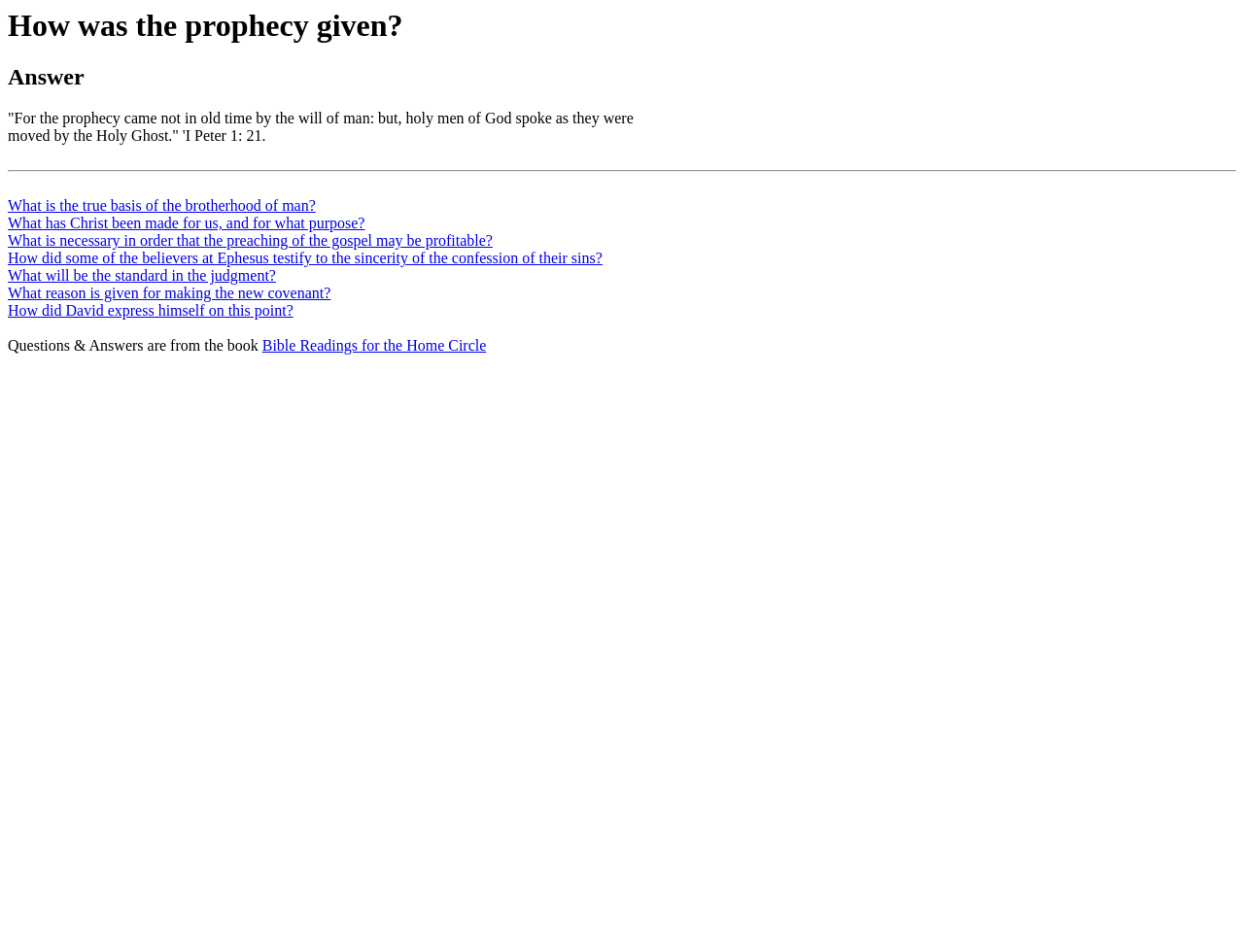Give a comprehensive overview of the webpage, including key elements.

The webpage is focused on discussing the prophecy, with a heading "How was the prophecy given?" at the top left corner of the page. Below this heading, there is another heading "Answer" that is centered horizontally. 

The main content of the page is a quote from the Bible, specifically 1 Peter 1:21, which is displayed in two parts. The first part, "For the prophecy came not in old time by the will of man: but, holy men of God spoke as they were", is located below the "Answer" heading. The second part, "moved by the Holy Ghost. 'I Peter 1: 21.", is positioned directly below the first part.

Following the quote, there is a horizontal separator line that spans the width of the page. Below this separator, there are six links to related questions, each with a brief description. These links are arranged vertically, with the first link "What is the true basis of the brotherhood of man?" located at the top, and the last link "How did David express himself on this point?" at the bottom.

To the right of the last link, there is a text "Questions & Answers are from the book" that is aligned with the bottom of the links. Next to this text, there is a link "Bible Readings for the Home Circle" that is positioned at the same vertical level.